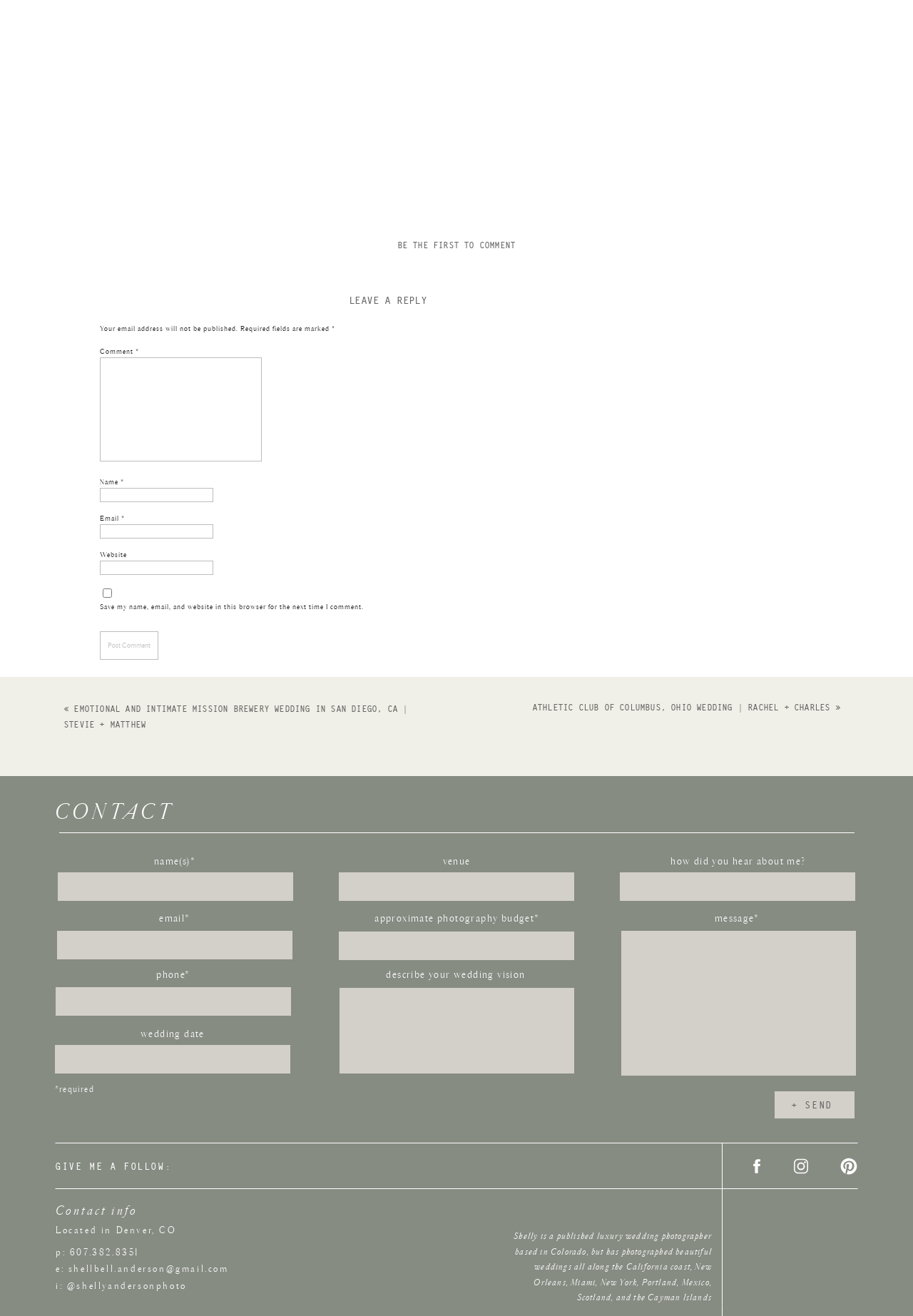Provide a short answer using a single word or phrase for the following question: 
What is the photographer's name?

Shelly Anderson